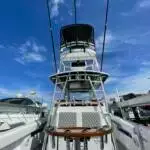What is the color of the sky?
Please give a detailed answer to the question using the information shown in the image.

The caption describes the photo as capturing the yacht from a unique angle, emphasizing its sleek profile against a vibrant blue sky, which suggests that the sky is a prominent feature of the image.